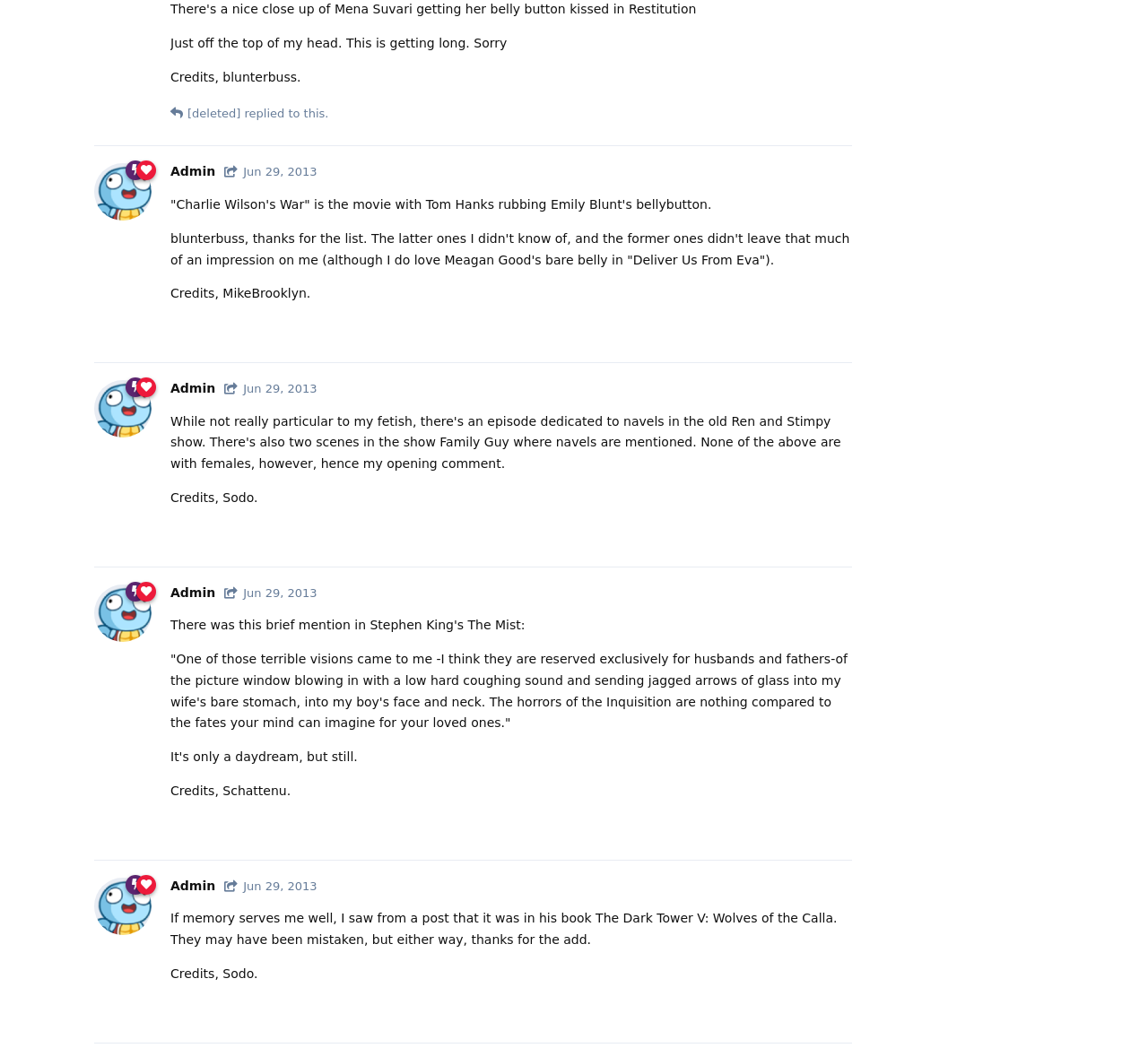Please answer the following question using a single word or phrase: 
What is the role of 'Admin'?

Moderator